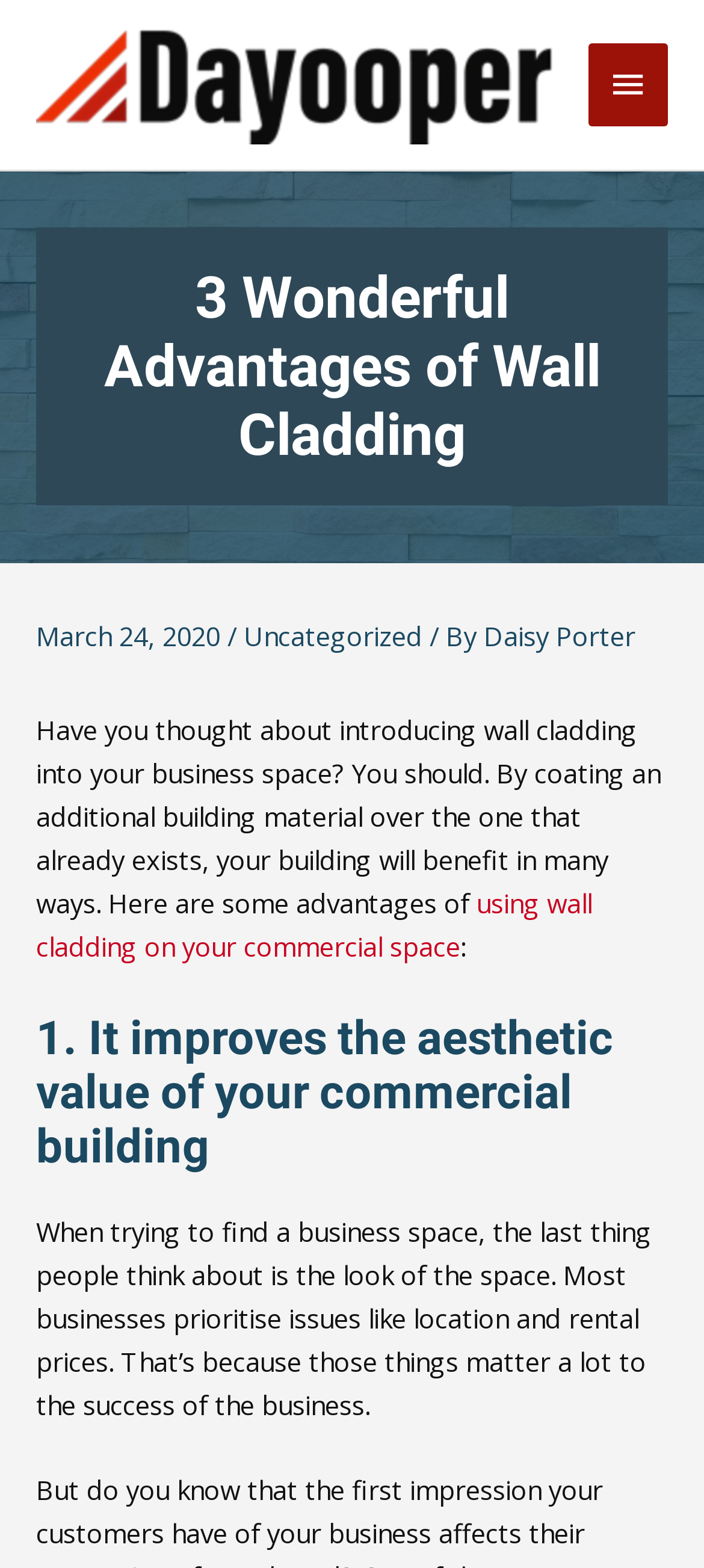Identify the bounding box for the described UI element. Provide the coordinates in (top-left x, top-left y, bottom-right x, bottom-right y) format with values ranging from 0 to 1: Main Menu

[0.836, 0.028, 0.949, 0.081]